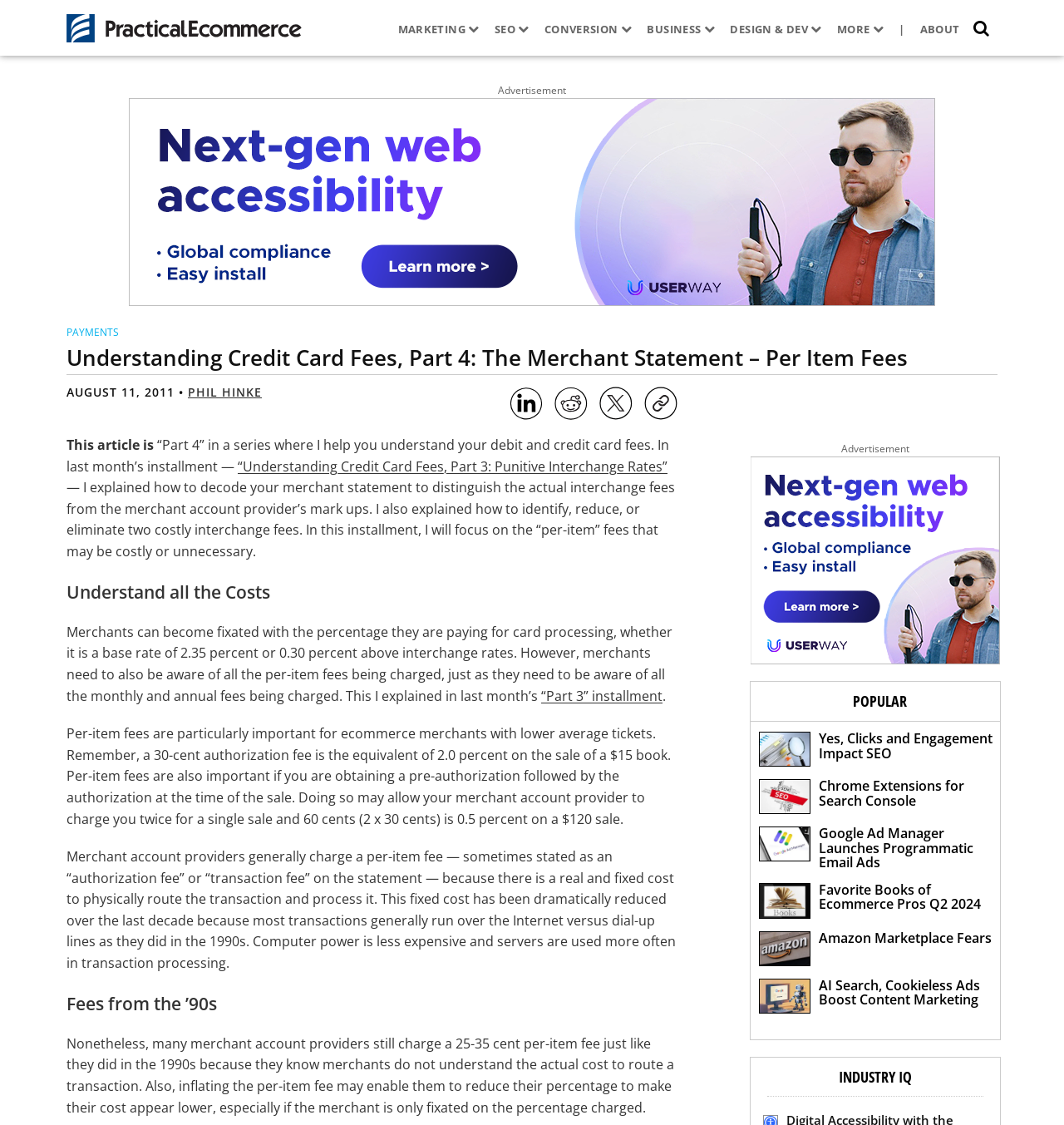What is the author's name?
Give a thorough and detailed response to the question.

The author's name is mentioned in the heading 'AUGUST 11, 2011 • PHIL HINKE' which is located below the main heading of the webpage.